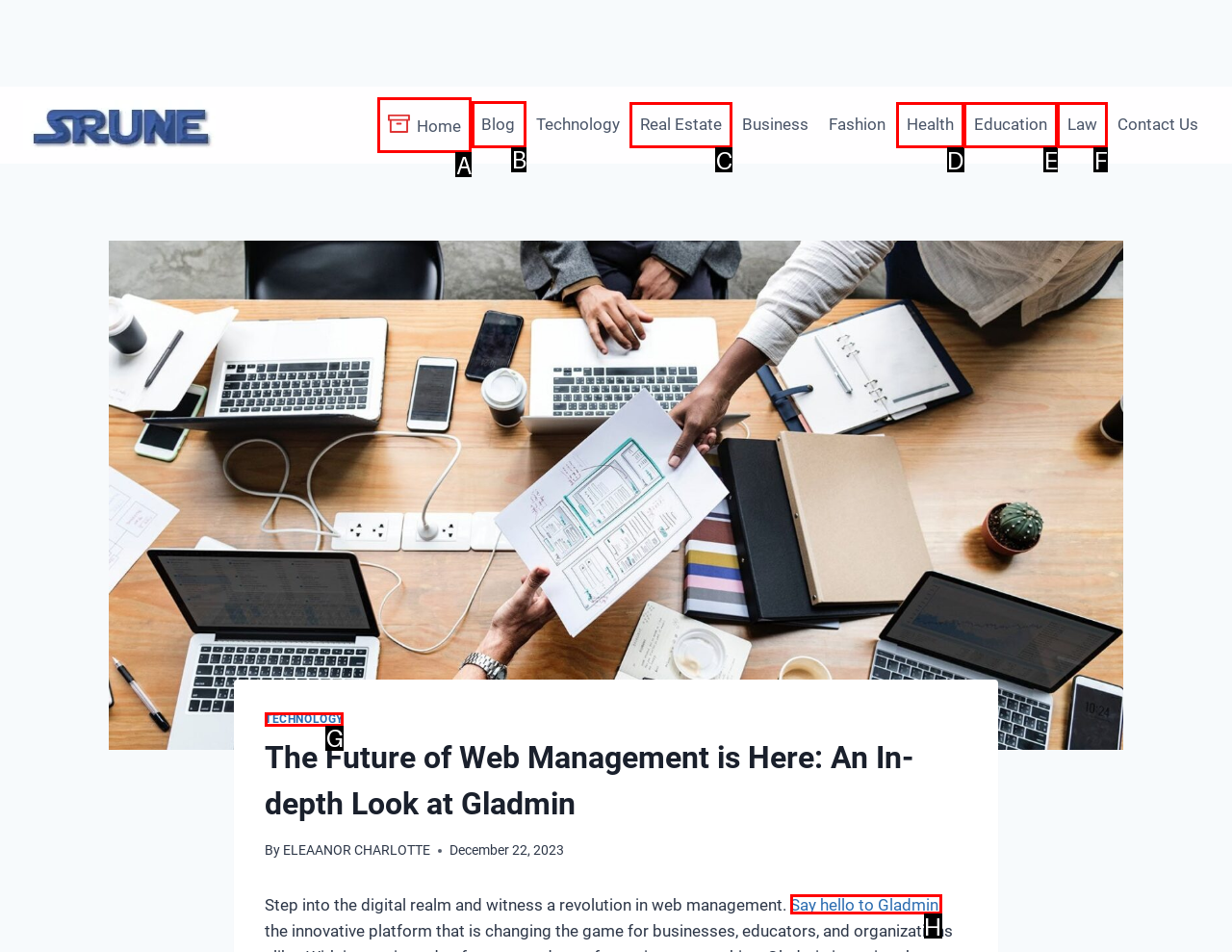Provide the letter of the HTML element that you need to click on to perform the task: Read the blog.
Answer with the letter corresponding to the correct option.

B